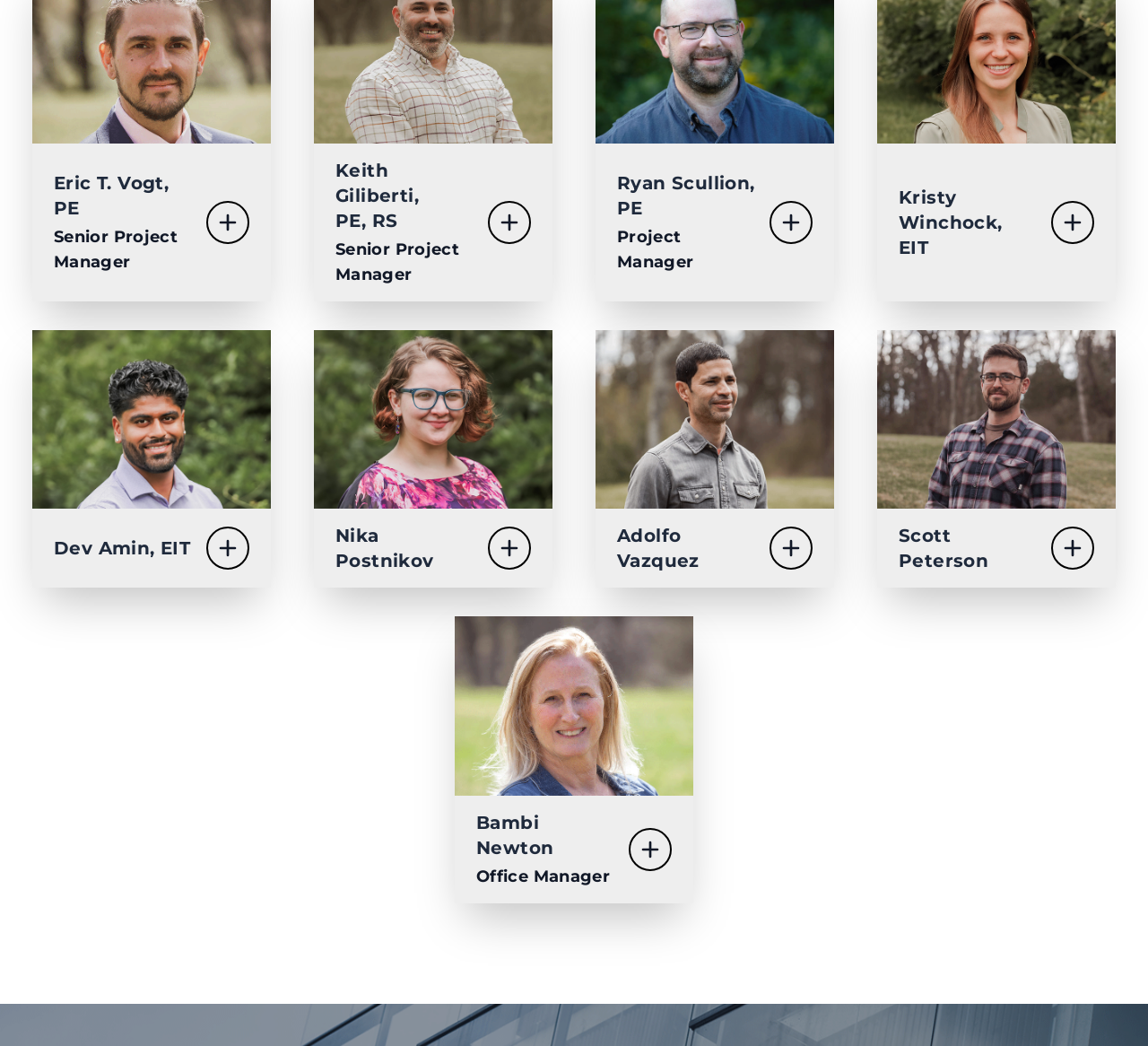Identify the coordinates of the bounding box for the element that must be clicked to accomplish the instruction: "View Keith Giliberti's profile".

[0.273, 0.137, 0.481, 0.288]